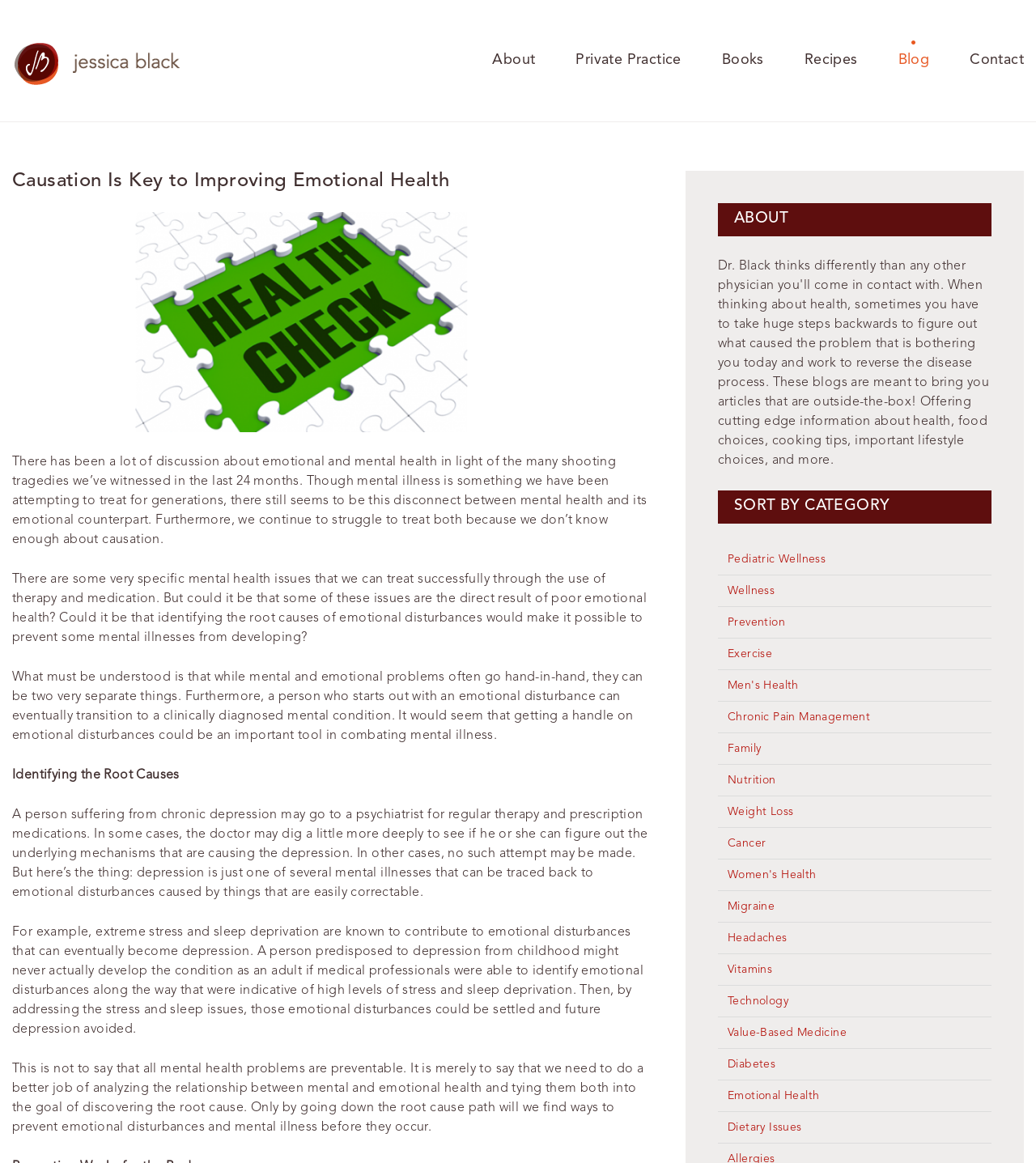Pinpoint the bounding box coordinates of the clickable element to carry out the following instruction: "Learn more about the author Jessica Black."

[0.012, 0.049, 0.176, 0.06]